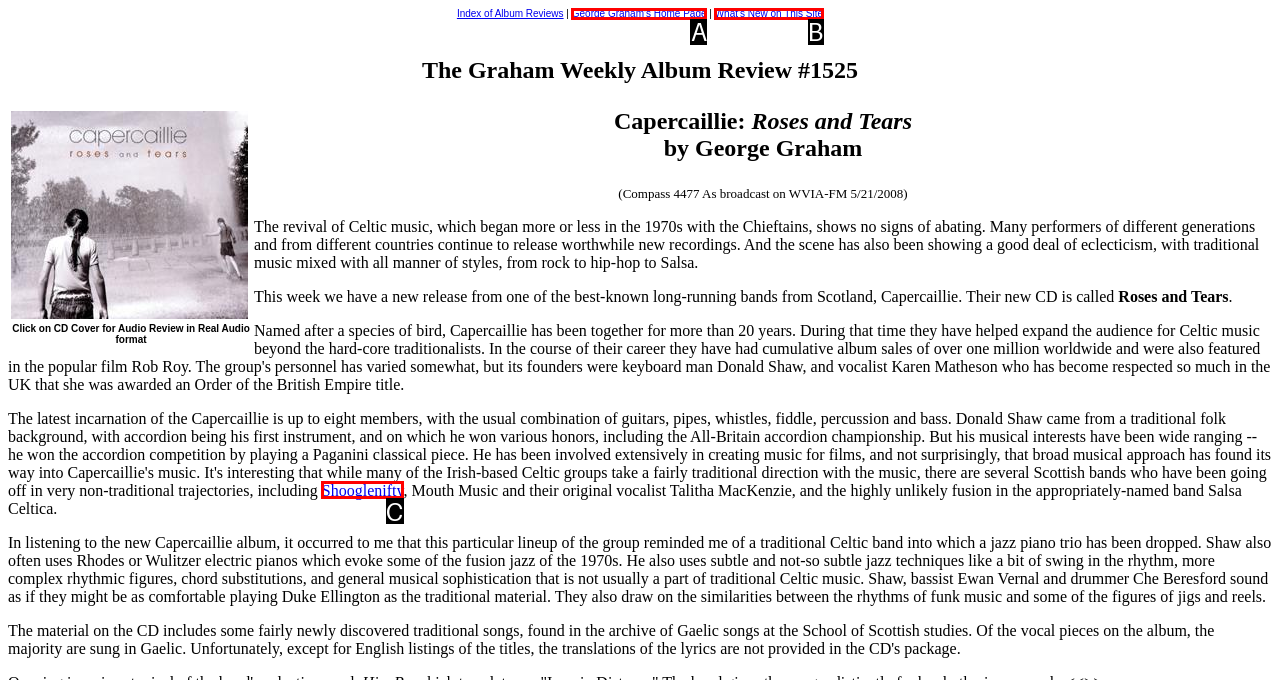Given the description: What's New on This Site, identify the matching option. Answer with the corresponding letter.

B